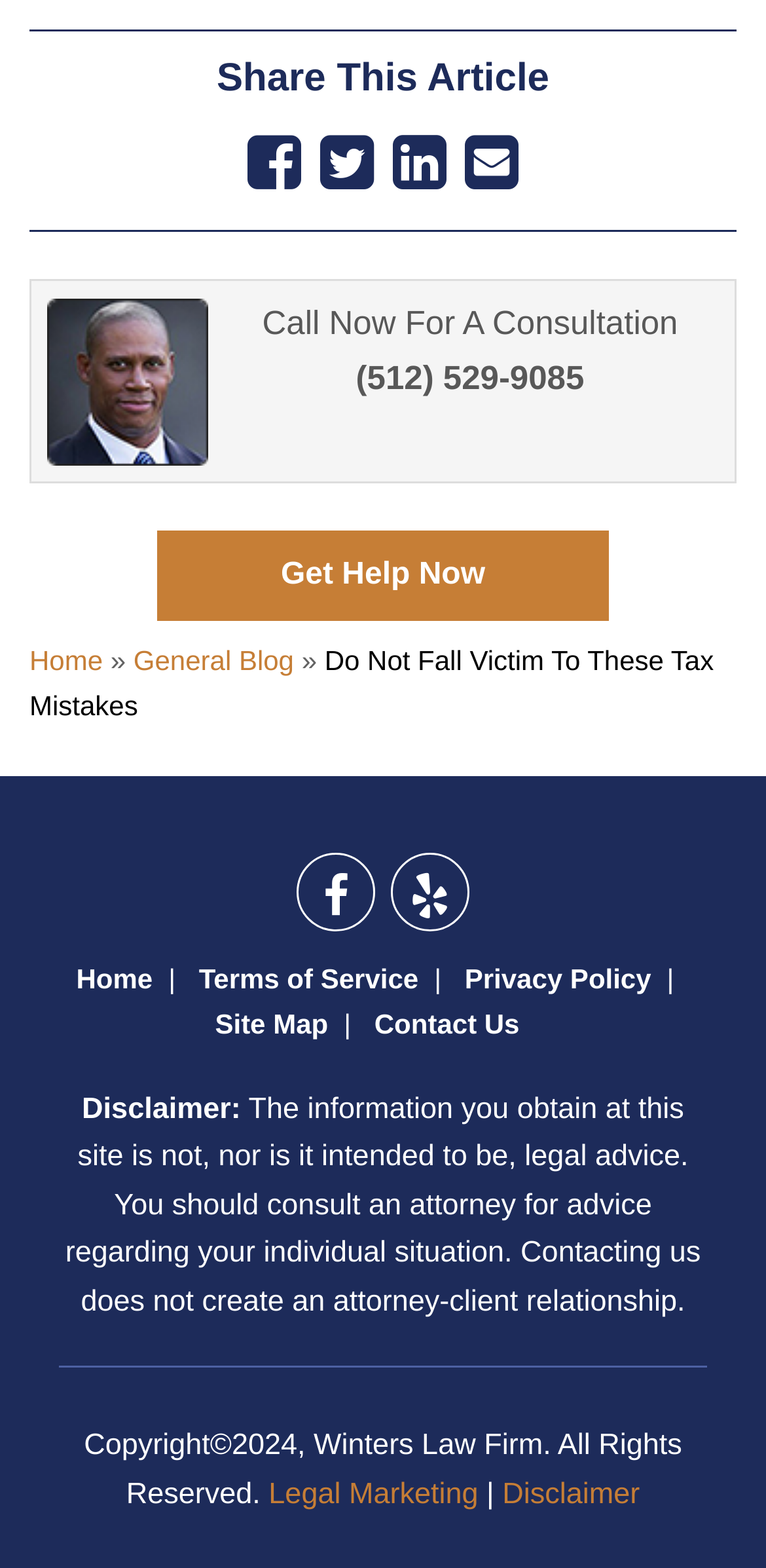Locate the bounding box coordinates of the element you need to click to accomplish the task described by this instruction: "Read the disclaimer".

[0.107, 0.696, 0.314, 0.717]